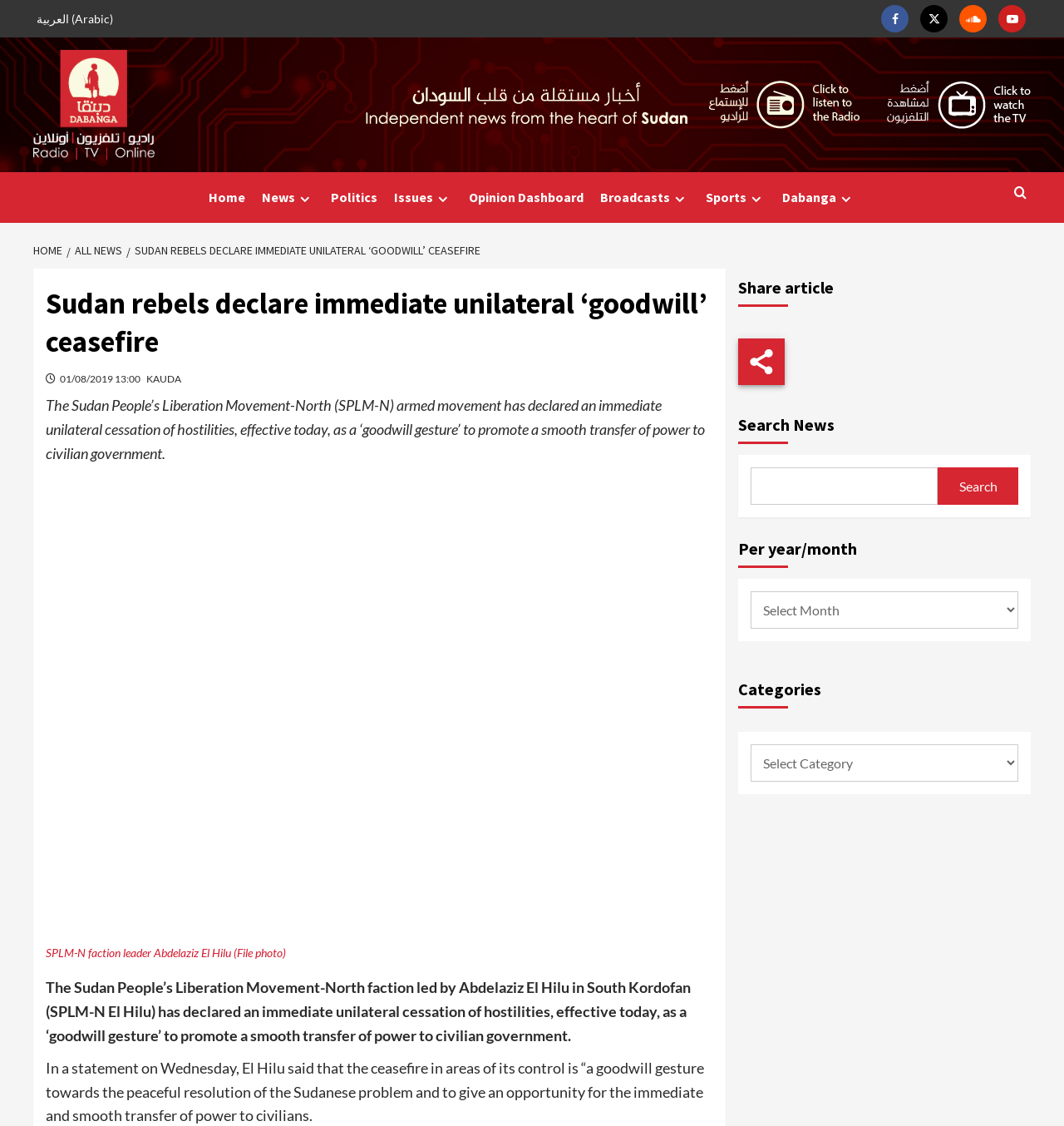What is the date of the article?
Using the image provided, answer with just one word or phrase.

01/08/2019